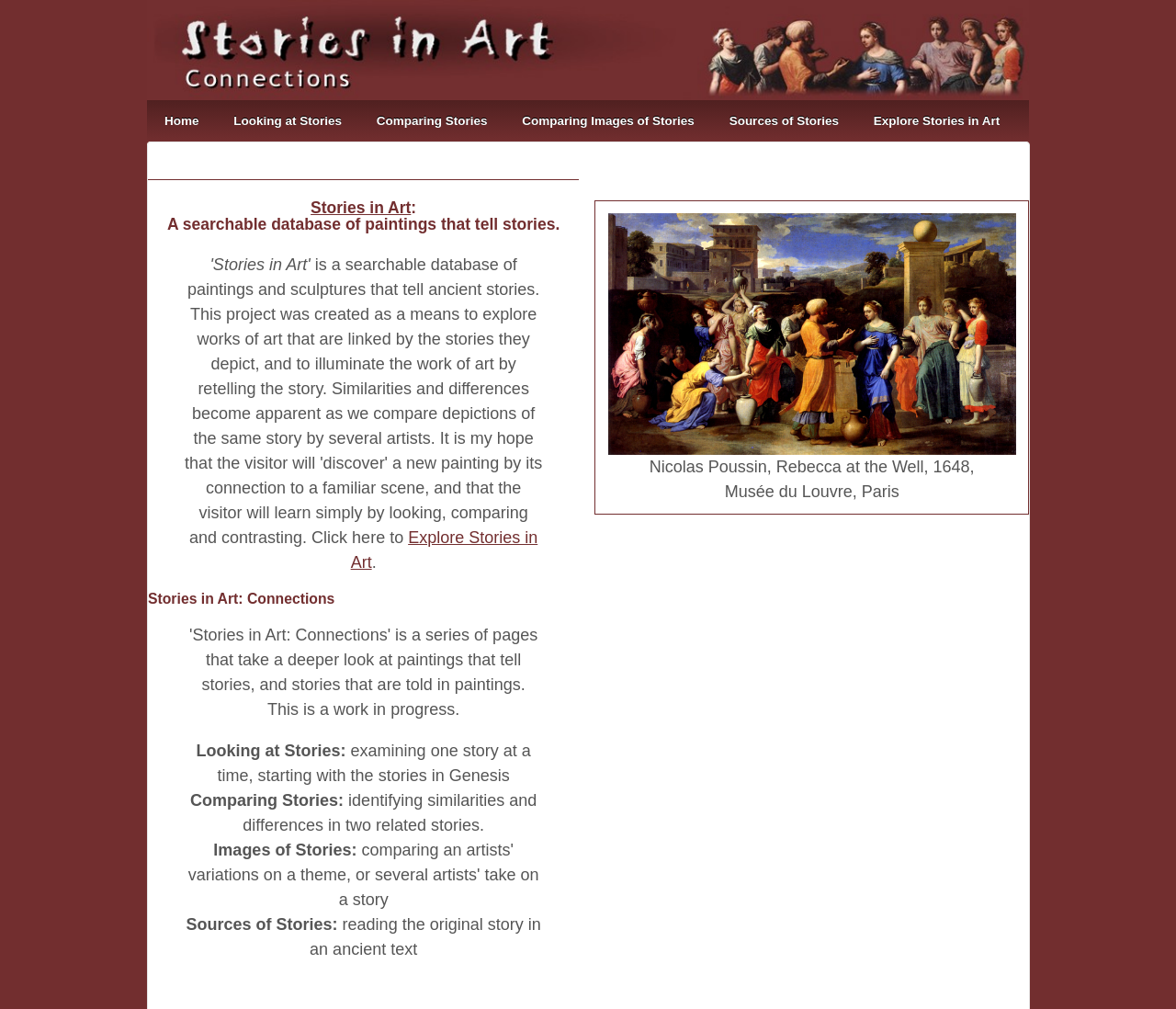Show the bounding box coordinates for the element that needs to be clicked to execute the following instruction: "learn about comparing stories". Provide the coordinates in the form of four float numbers between 0 and 1, i.e., [left, top, right, bottom].

[0.162, 0.784, 0.292, 0.802]